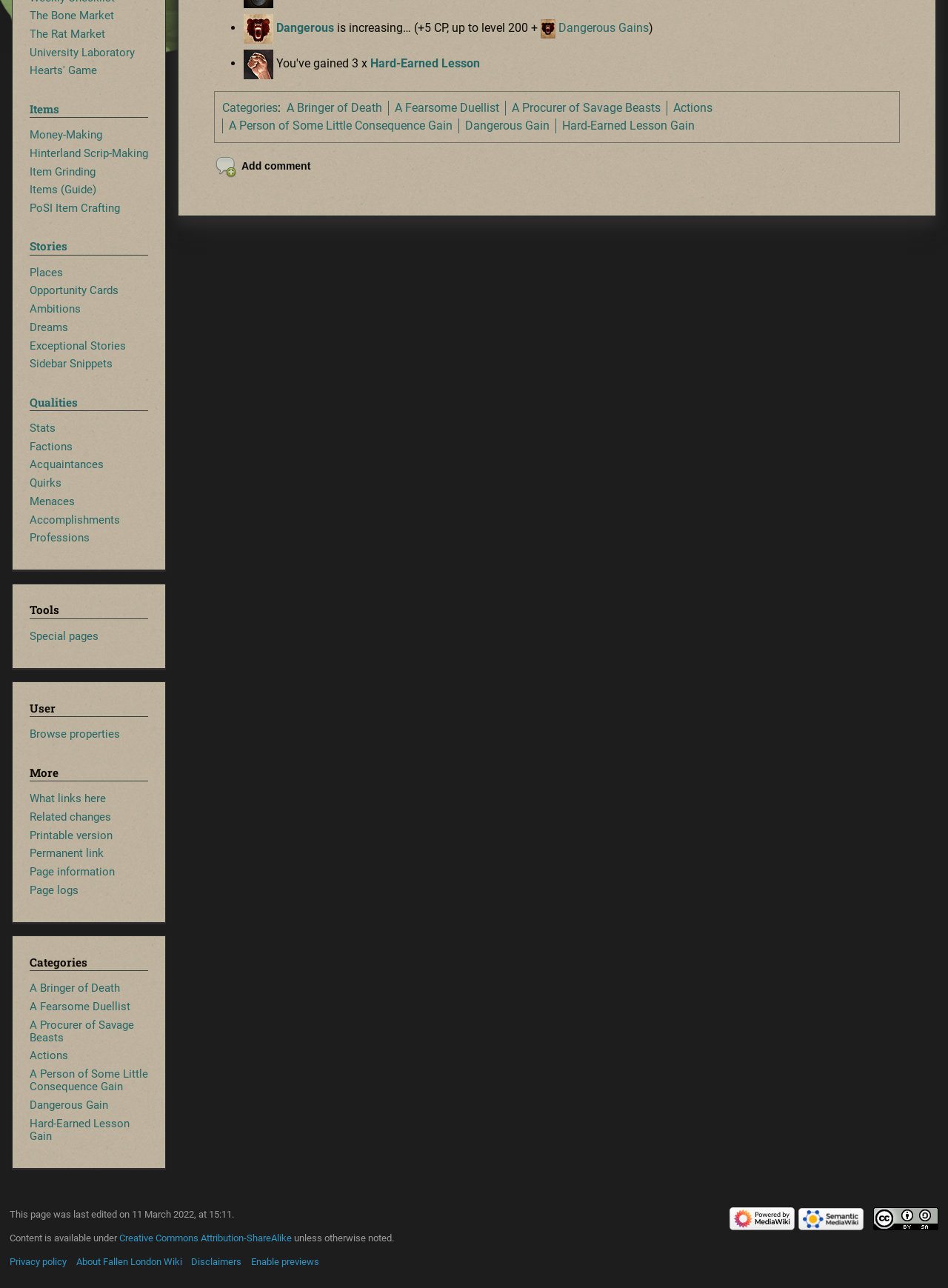Extract the bounding box coordinates for the described element: "alt="Powered by MediaWiki"". The coordinates should be represented as four float numbers between 0 and 1: [left, top, right, bottom].

[0.77, 0.941, 0.839, 0.95]